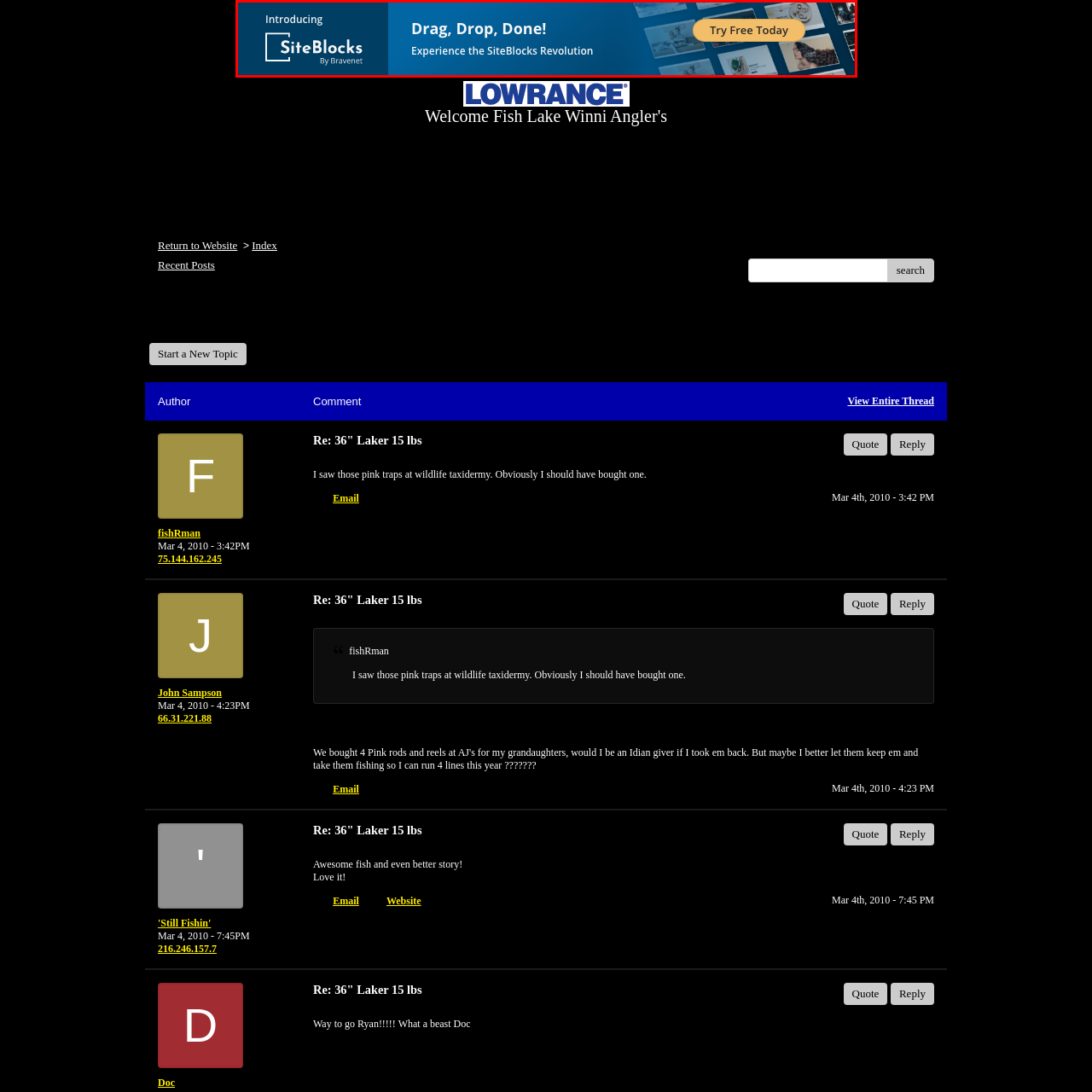Please scrutinize the image encapsulated by the red bounding box and provide an elaborate answer to the next question based on the details in the image: What is the tagline of SiteBlocks?

The tagline 'Drag, Drop, Done!' is prominently displayed on the banner, emphasizing the simplicity and ease of use of the SiteBlocks website building tool, making it appealing to potential users.